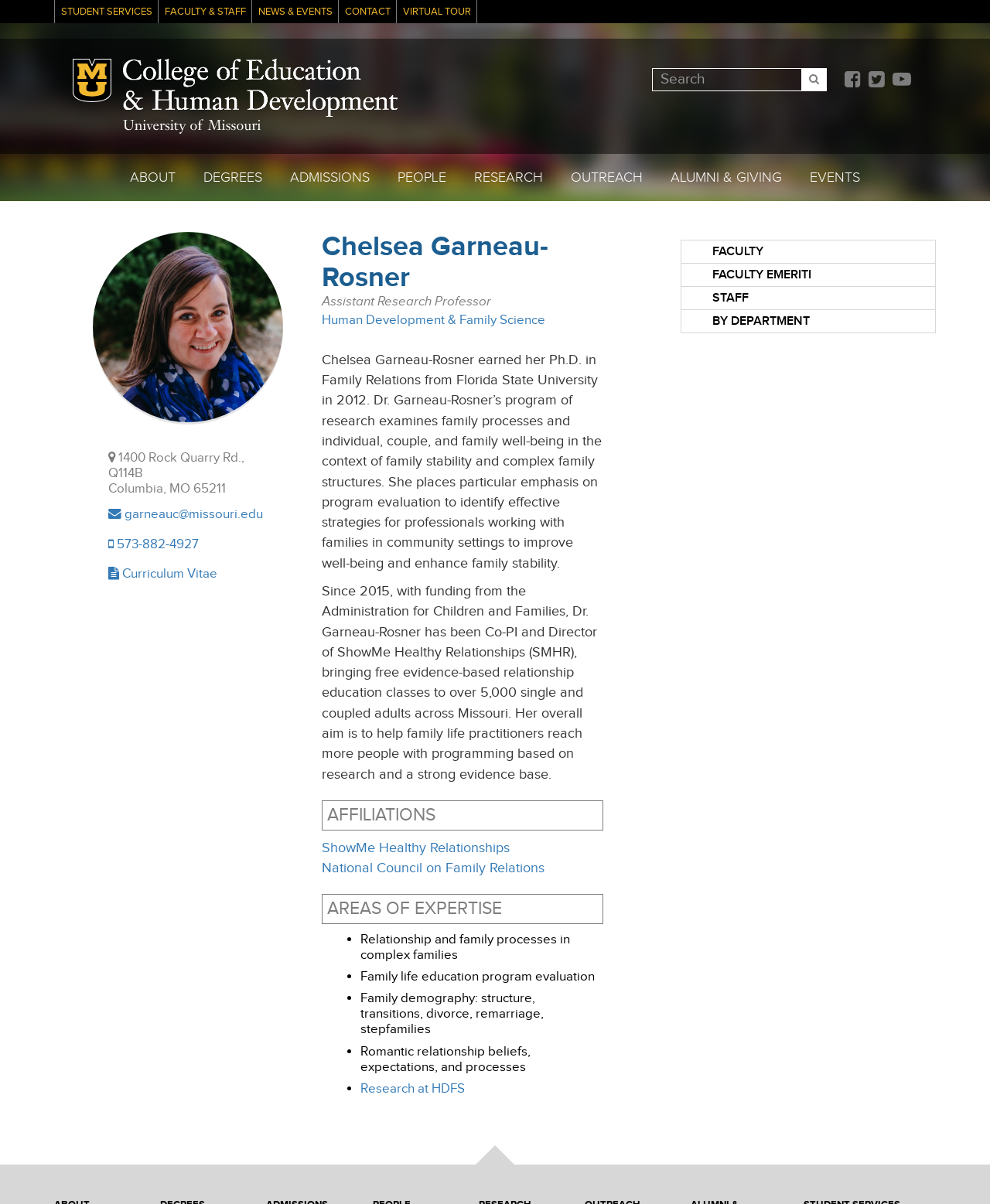Pinpoint the bounding box coordinates of the element that must be clicked to accomplish the following instruction: "View Chelsea Garneau-Rosner's Curriculum Vitae". The coordinates should be in the format of four float numbers between 0 and 1, i.e., [left, top, right, bottom].

[0.109, 0.47, 0.27, 0.483]